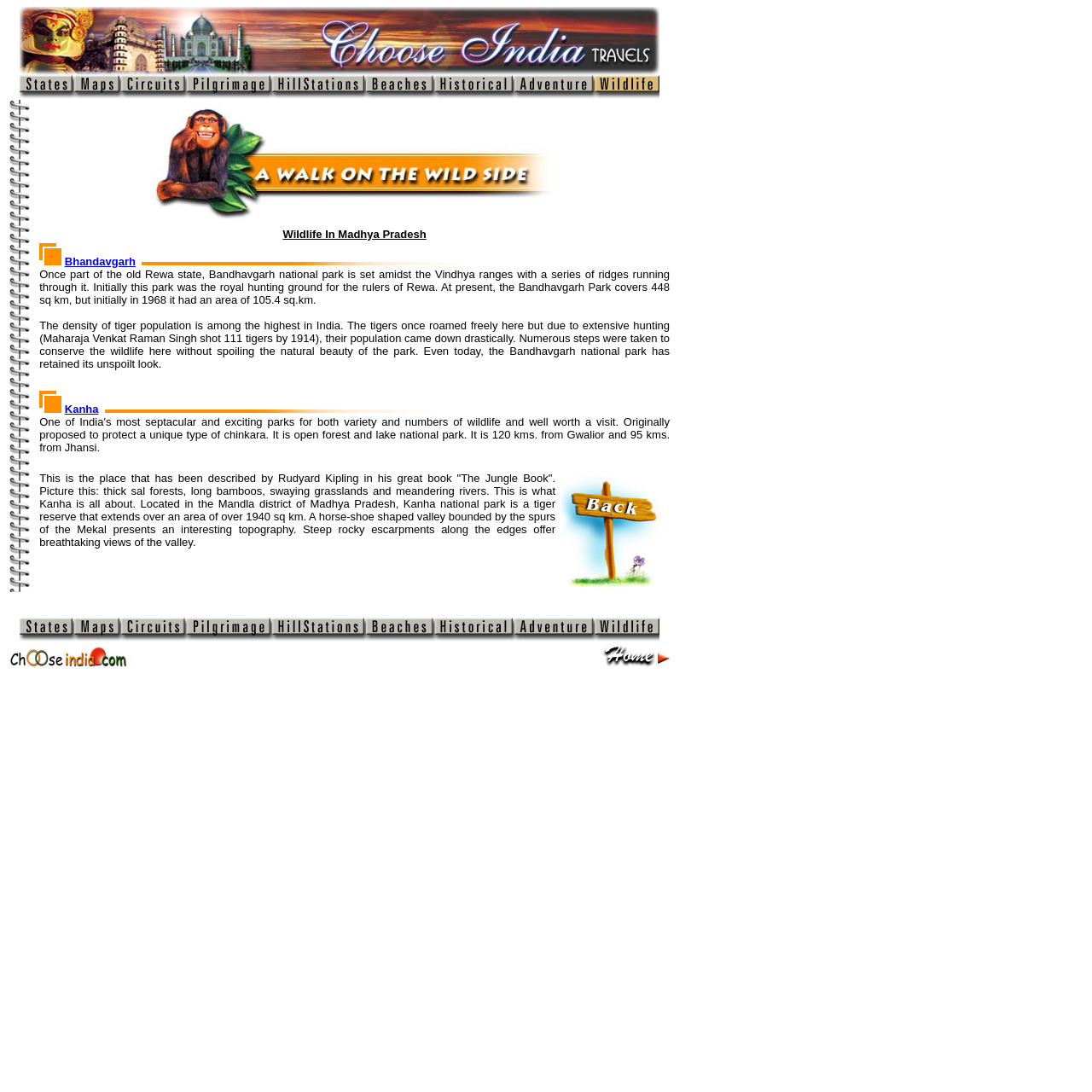Please answer the following question using a single word or phrase: What is the name of the district where Kanha national park is located?

Mandla